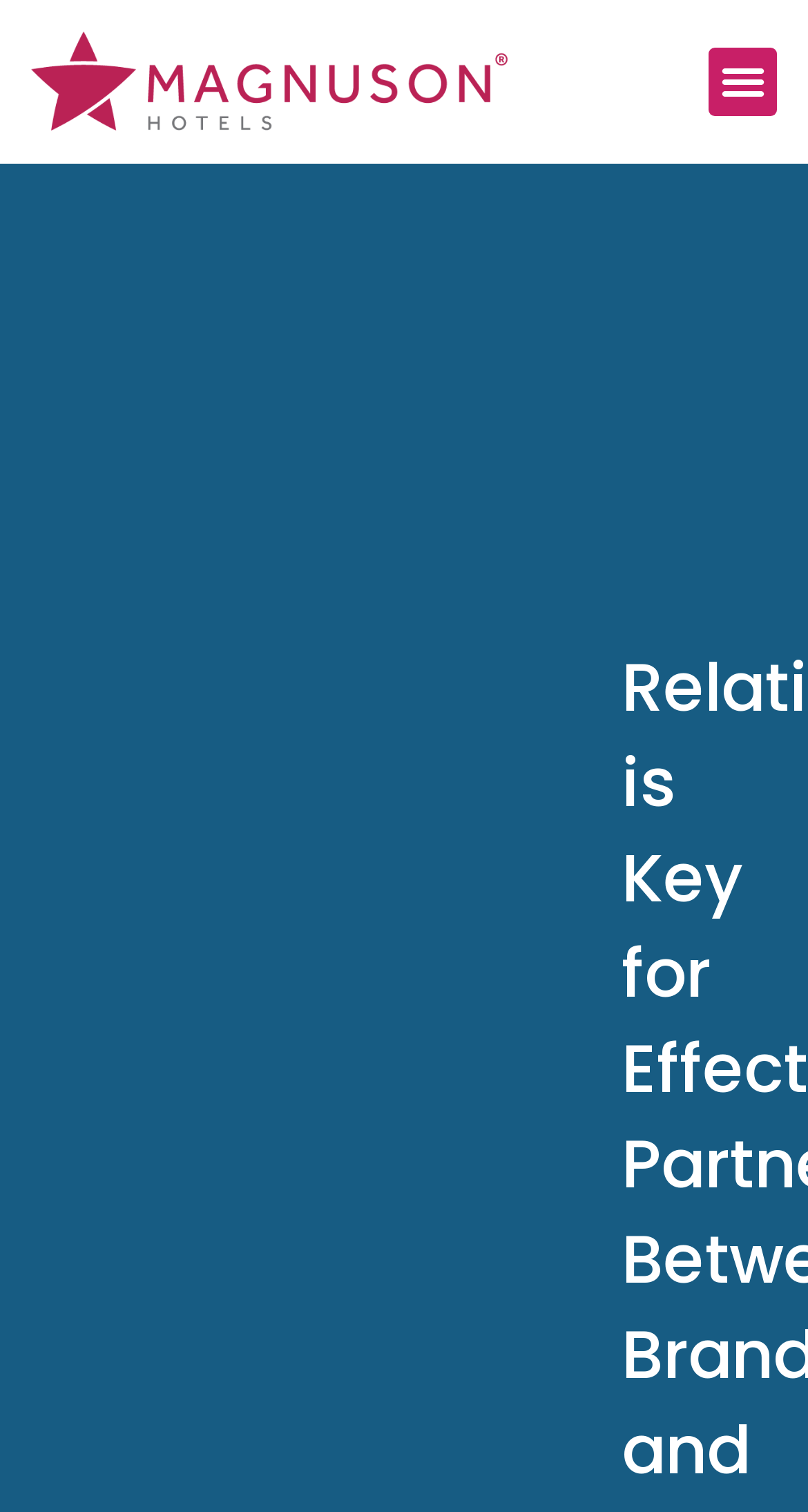Given the description alt="Magnuson_logo", predict the bounding box coordinates of the UI element. Ensure the coordinates are in the format (top-left x, top-left y, bottom-right x, bottom-right y) and all values are between 0 and 1.

[0.038, 0.021, 0.777, 0.087]